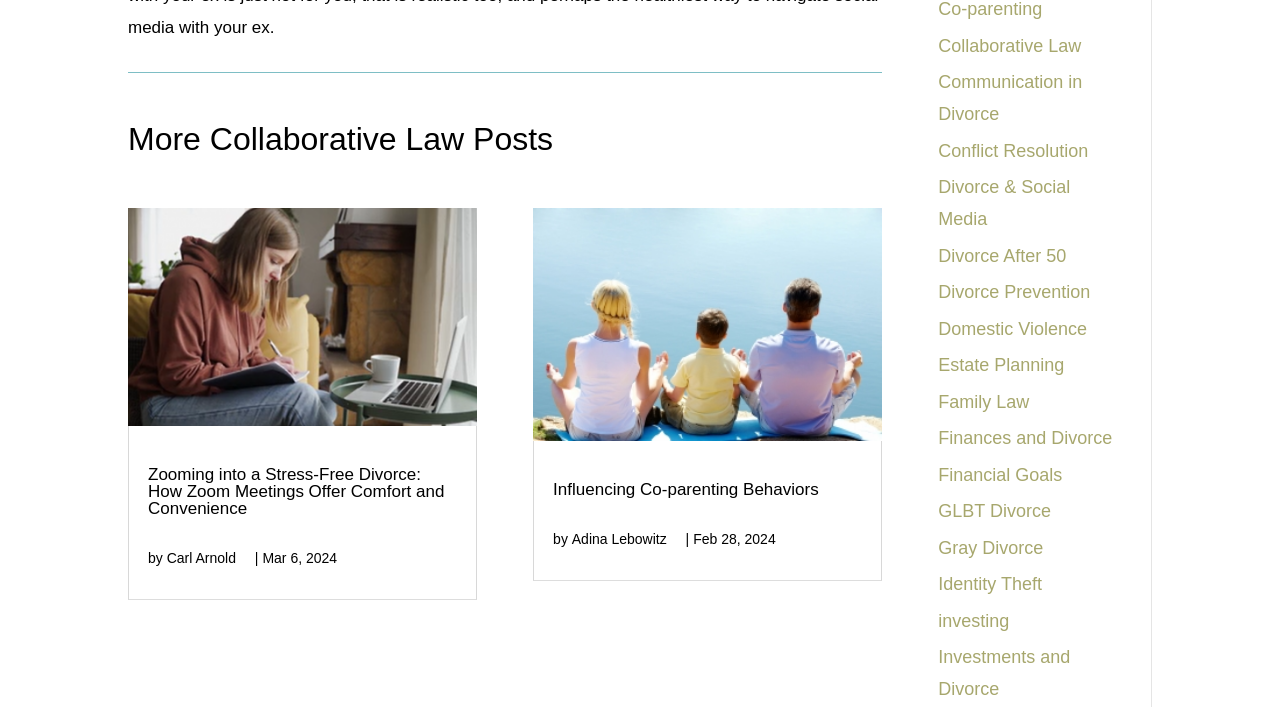Pinpoint the bounding box coordinates of the area that must be clicked to complete this instruction: "Search for something".

None